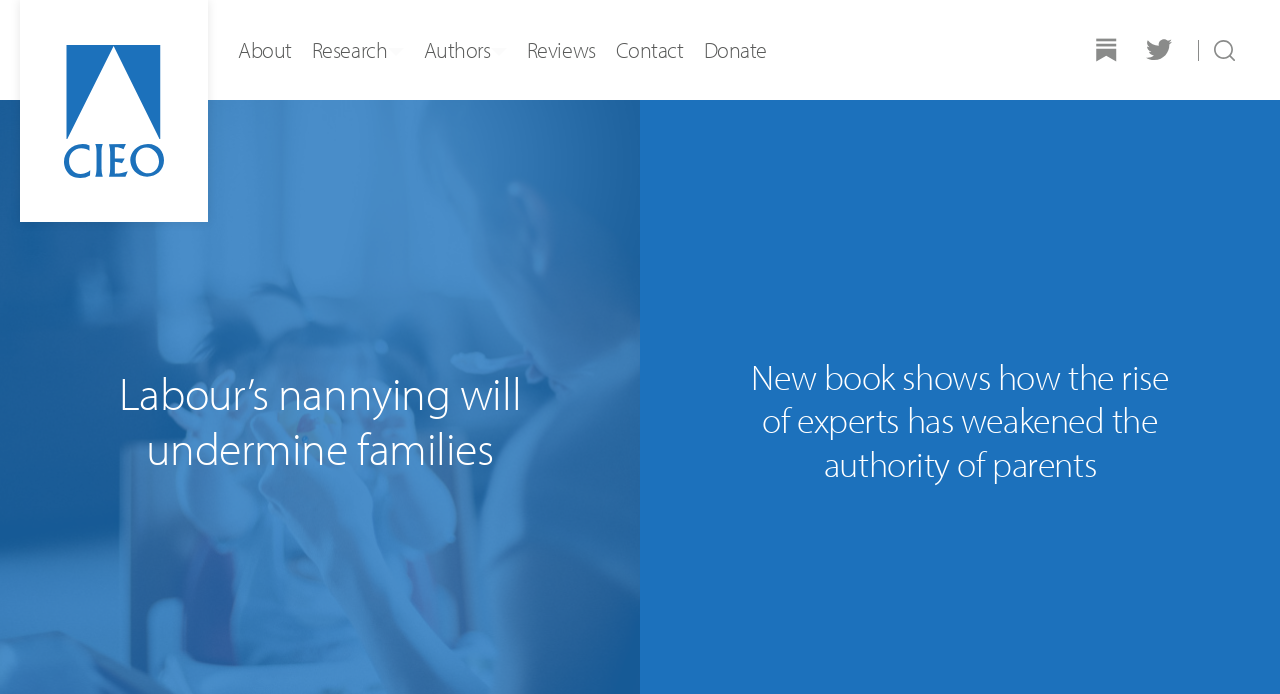Please identify the bounding box coordinates of the element that needs to be clicked to perform the following instruction: "Read the article Labour’s nannying will undermine families".

[0.078, 0.526, 0.422, 0.685]